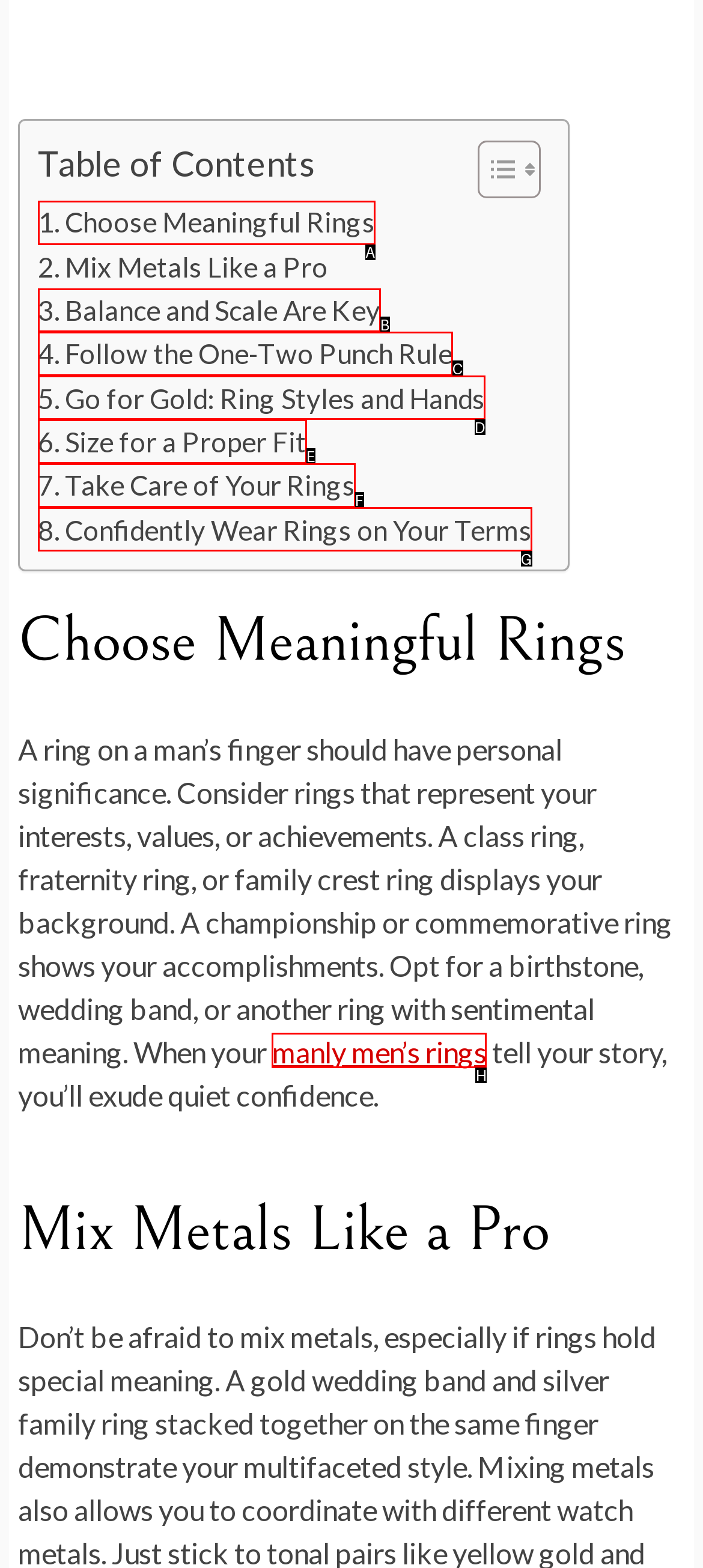Select the HTML element that needs to be clicked to carry out the task: Browse Clothing
Provide the letter of the correct option.

None